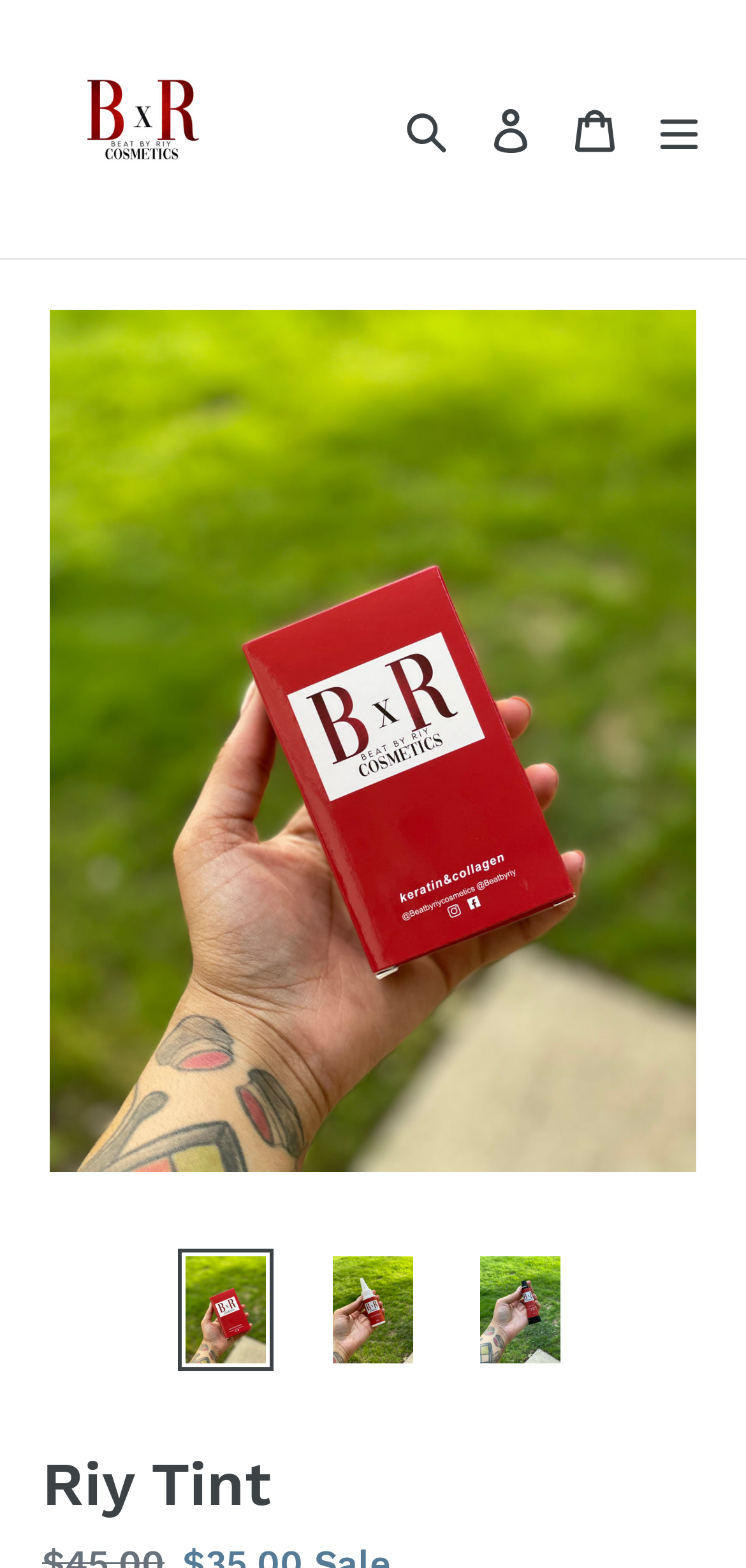How many navigation links are there at the top of the webpage?
Refer to the image and provide a detailed answer to the question.

I counted the number of navigation links at the top of the webpage by looking at the links 'Log in', 'Cart', and 'Search', which are all located at the top of the webpage, making a total of 3 navigation links.